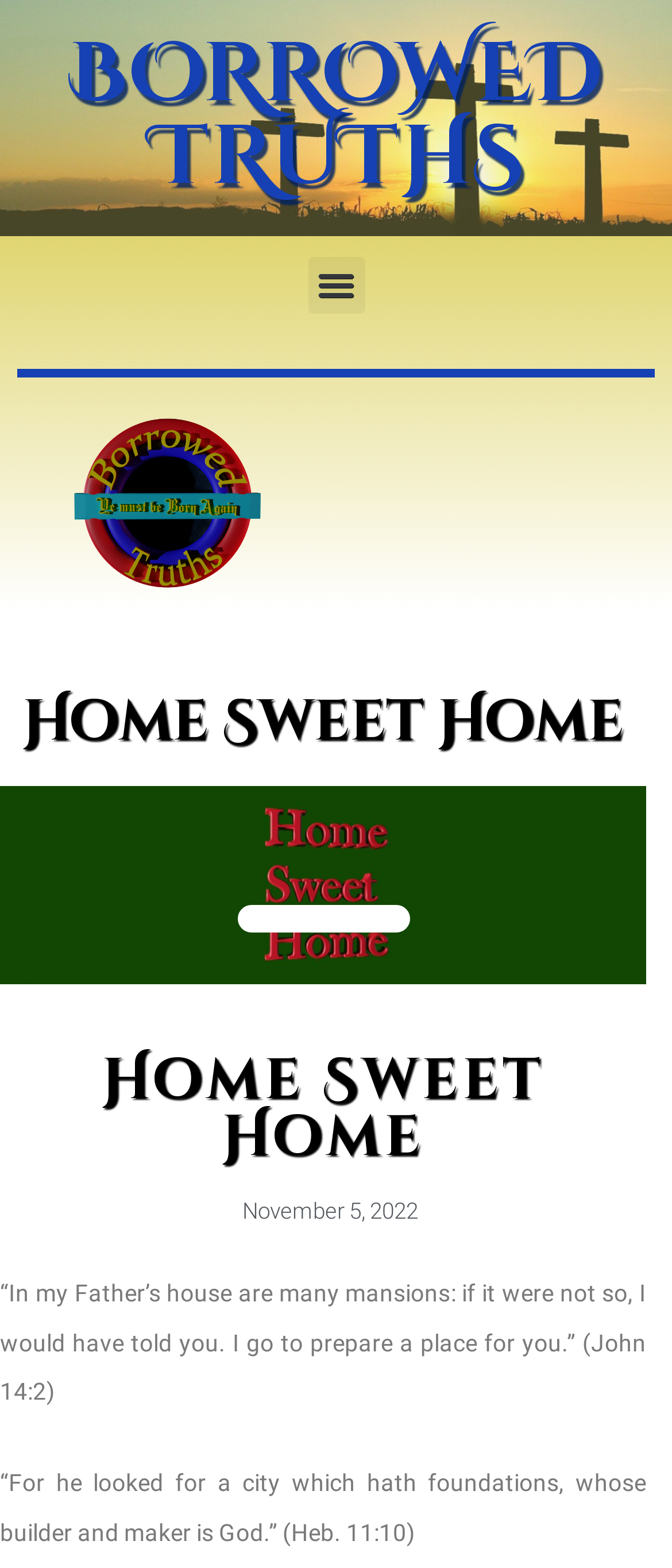Identify the title of the webpage and provide its text content.

Home Sweet Home